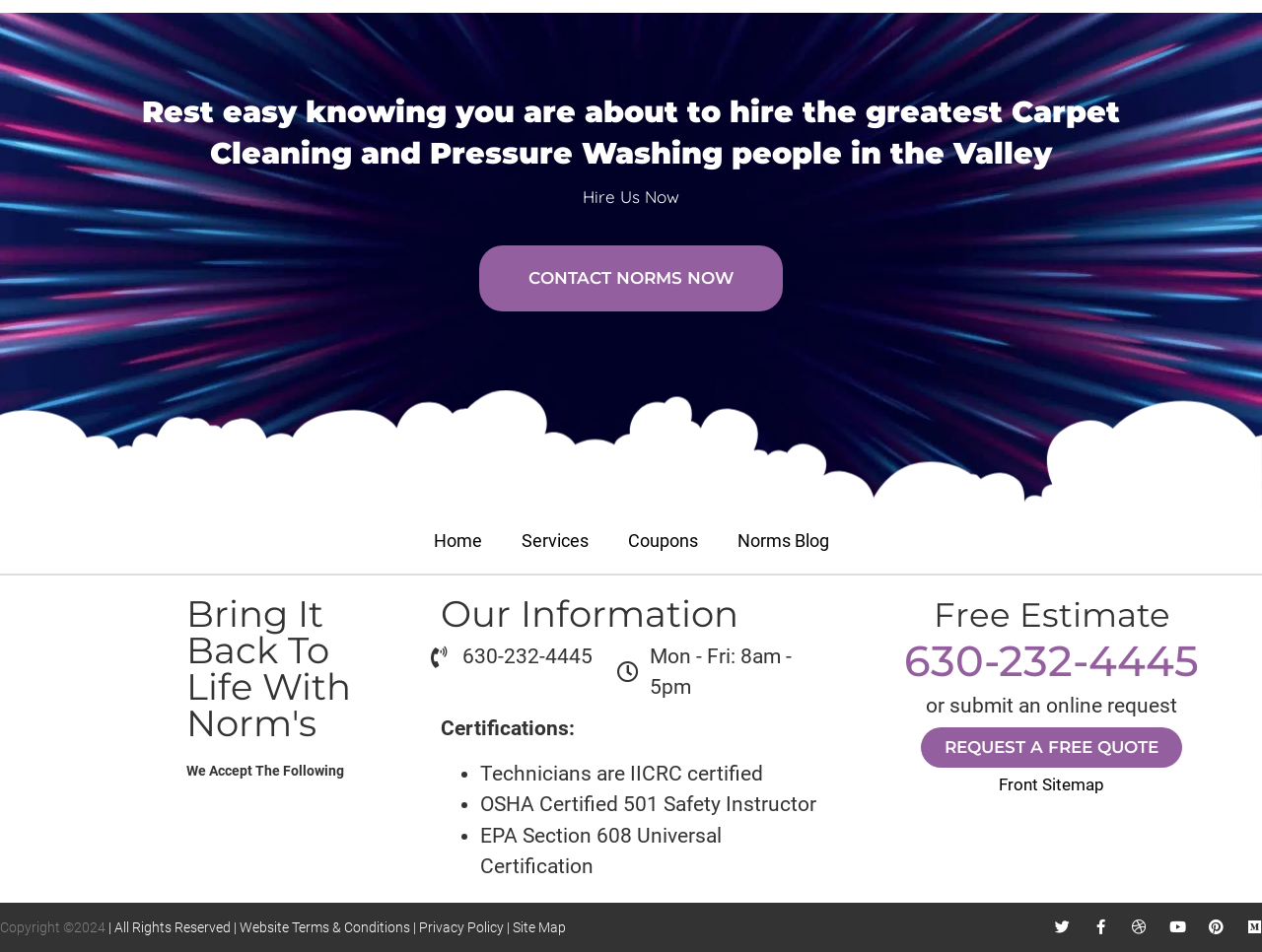Please reply with a single word or brief phrase to the question: 
What services does the company offer?

Carpet Cleaning and Pressure Washing